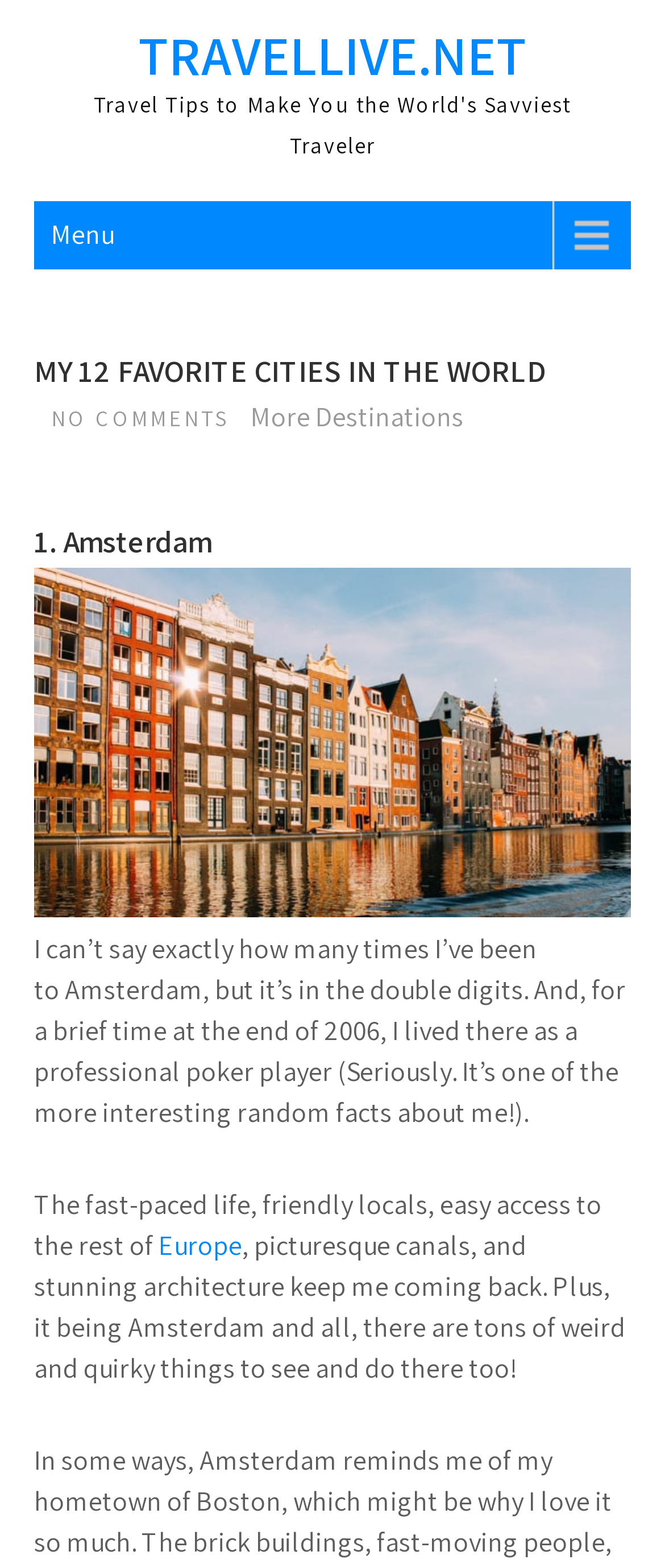What is the profession mentioned in the text?
Offer a detailed and exhaustive answer to the question.

I determined the answer by reading the text content of the webpage, where I found a sentence mentioning that the author lived in Amsterdam as a professional poker player.